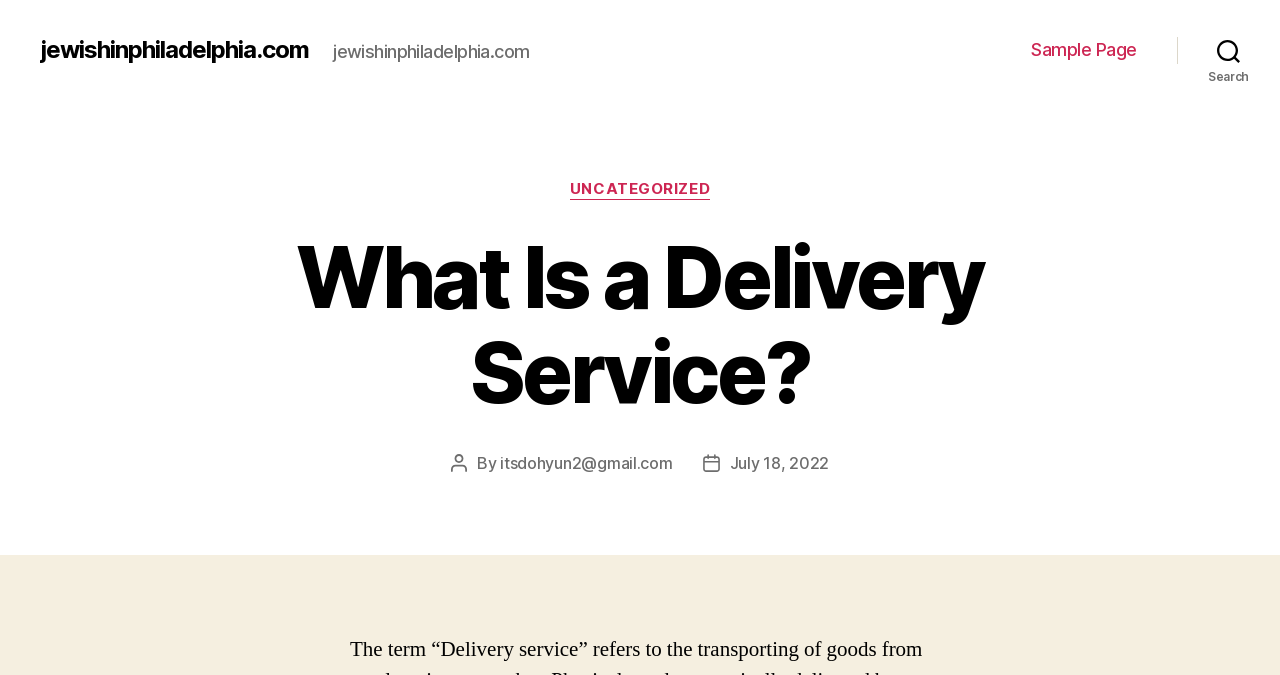What is the navigation type of the webpage?
Provide a comprehensive and detailed answer to the question.

I found the answer by examining the navigation section of the webpage, which is located at the top. The navigation section has a horizontal layout, indicating that it is a horizontal navigation.